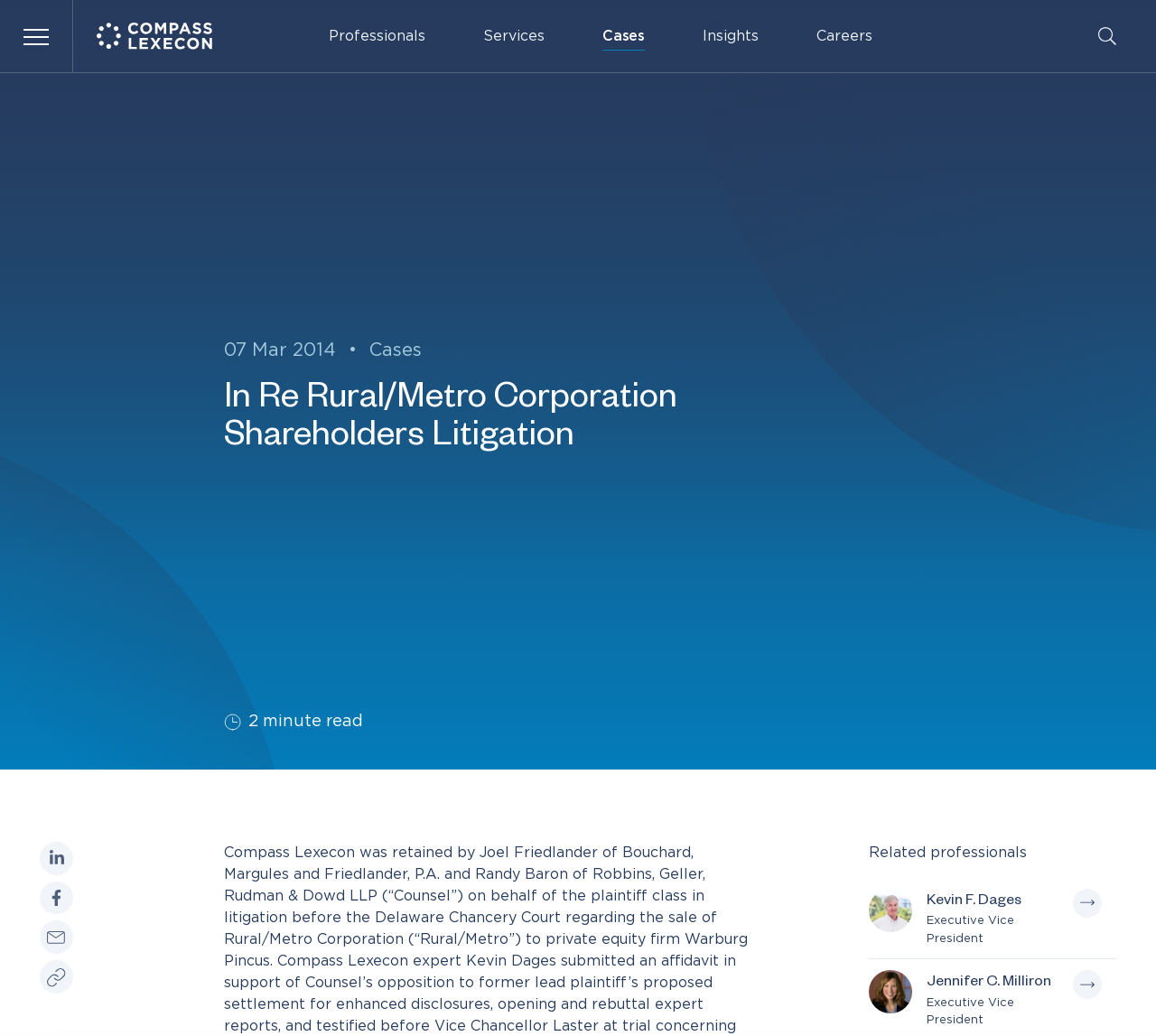Determine the bounding box coordinates of the clickable region to follow the instruction: "View Kevin F. Dages' profile".

[0.752, 0.847, 0.966, 0.925]